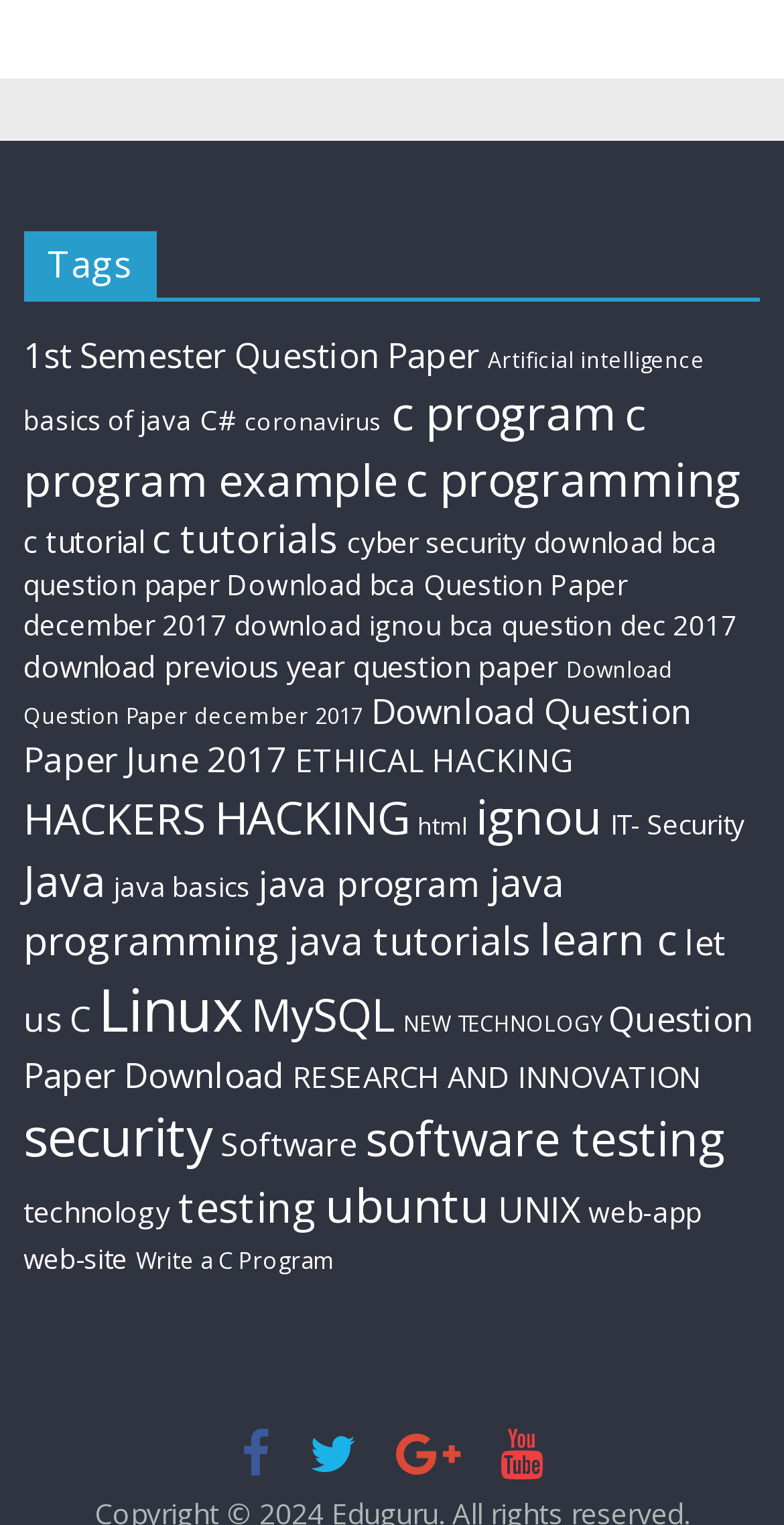Locate the bounding box coordinates of the area that needs to be clicked to fulfill the following instruction: "Click on 'Artificial intelligence'". The coordinates should be in the format of four float numbers between 0 and 1, namely [left, top, right, bottom].

[0.622, 0.227, 0.899, 0.246]